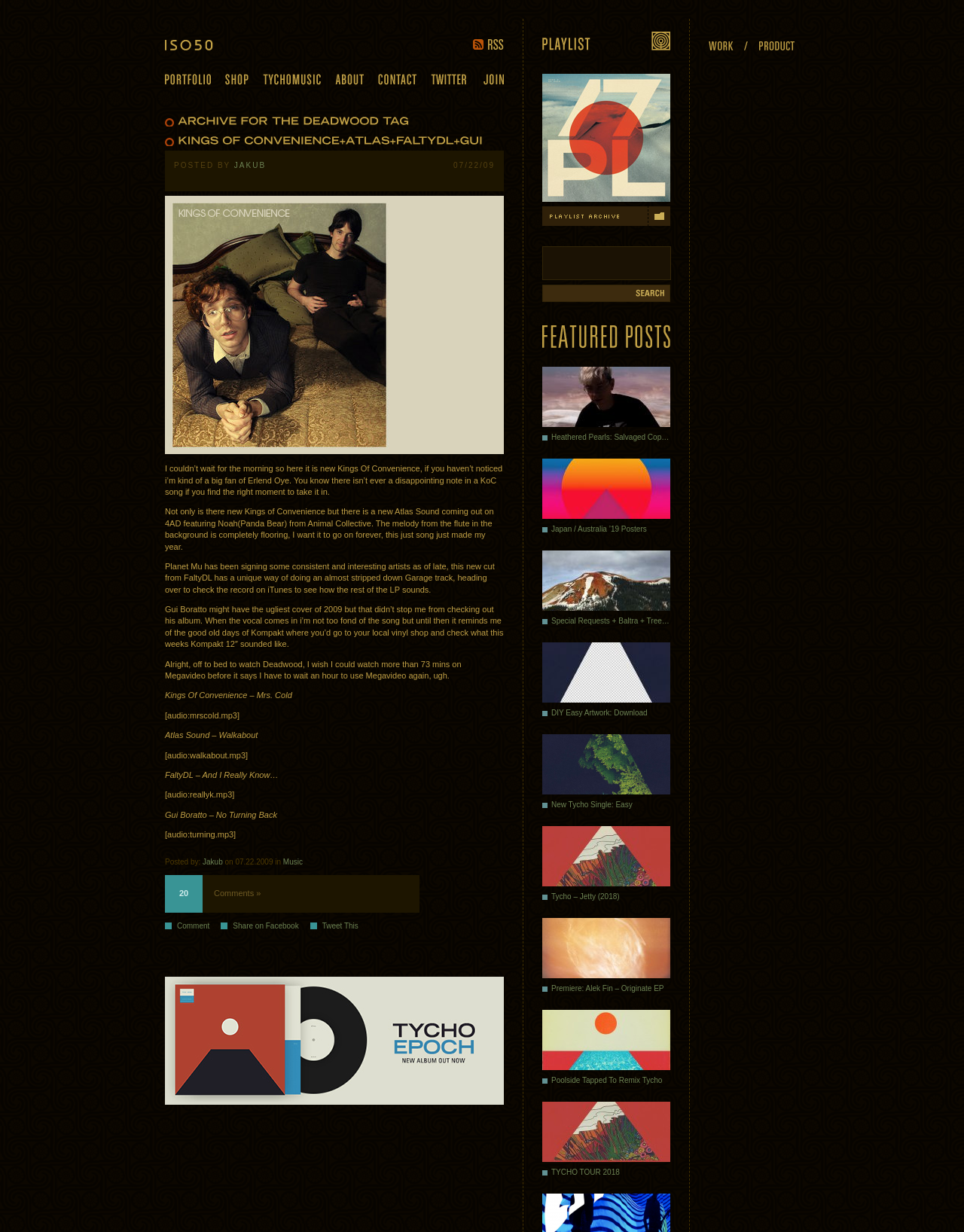Please identify the bounding box coordinates of the clickable region that I should interact with to perform the following instruction: "Click on the ISO50 link". The coordinates should be expressed as four float numbers between 0 and 1, i.e., [left, top, right, bottom].

[0.171, 0.031, 0.243, 0.042]